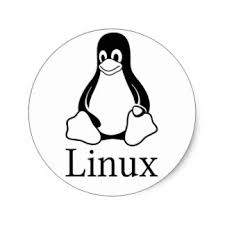Provide an in-depth description of all elements within the image.

The image features the iconic Tux, the penguin mascot of the Linux operating system, rendered in a classic black and white design. Below Tux is the word "Linux" prominently displayed, emphasizing the identity of this open-source software community. This playful yet recognizable logo represents a user-friendly alternative to proprietary operating systems and is a symbol of collaboration and innovation in the tech world. Tux is widely used in various marketing materials, merchandise, and online platforms, highlighting the versatility and accessibility of Linux for users of all skill levels.